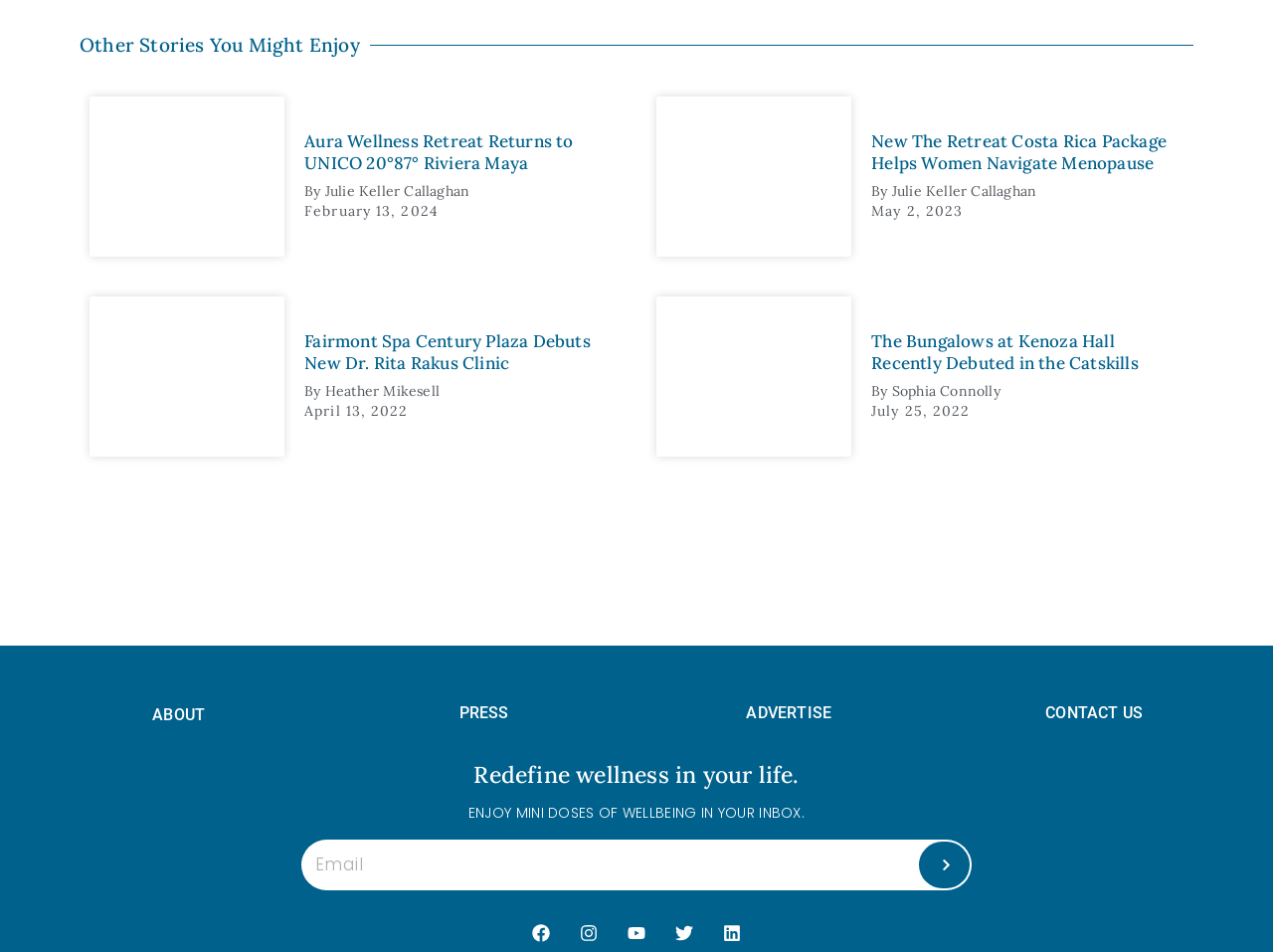Please identify the bounding box coordinates of the clickable area that will allow you to execute the instruction: "Submit your email".

[0.722, 0.884, 0.762, 0.933]